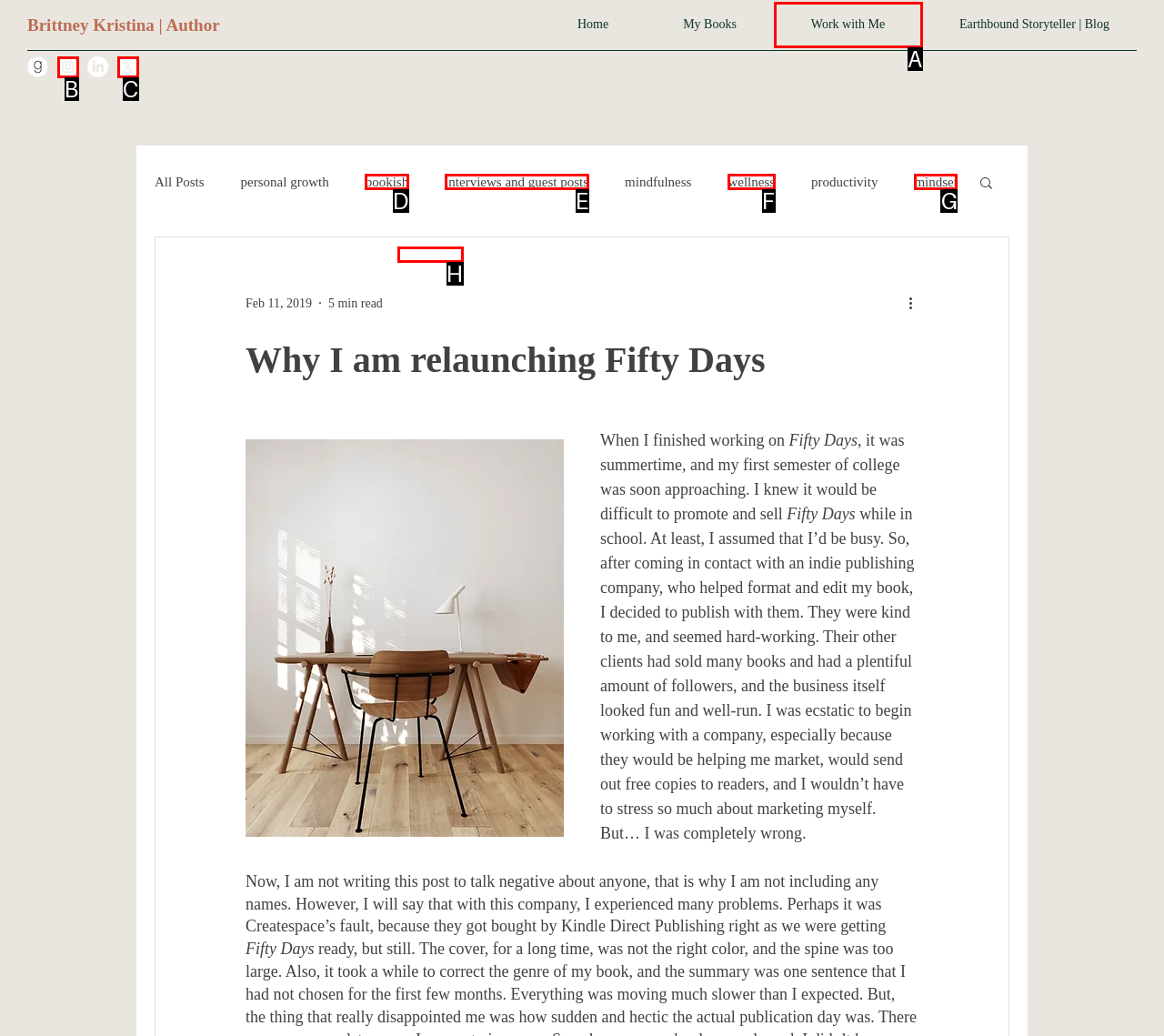Determine which HTML element corresponds to the description: Work with Me. Provide the letter of the correct option.

A